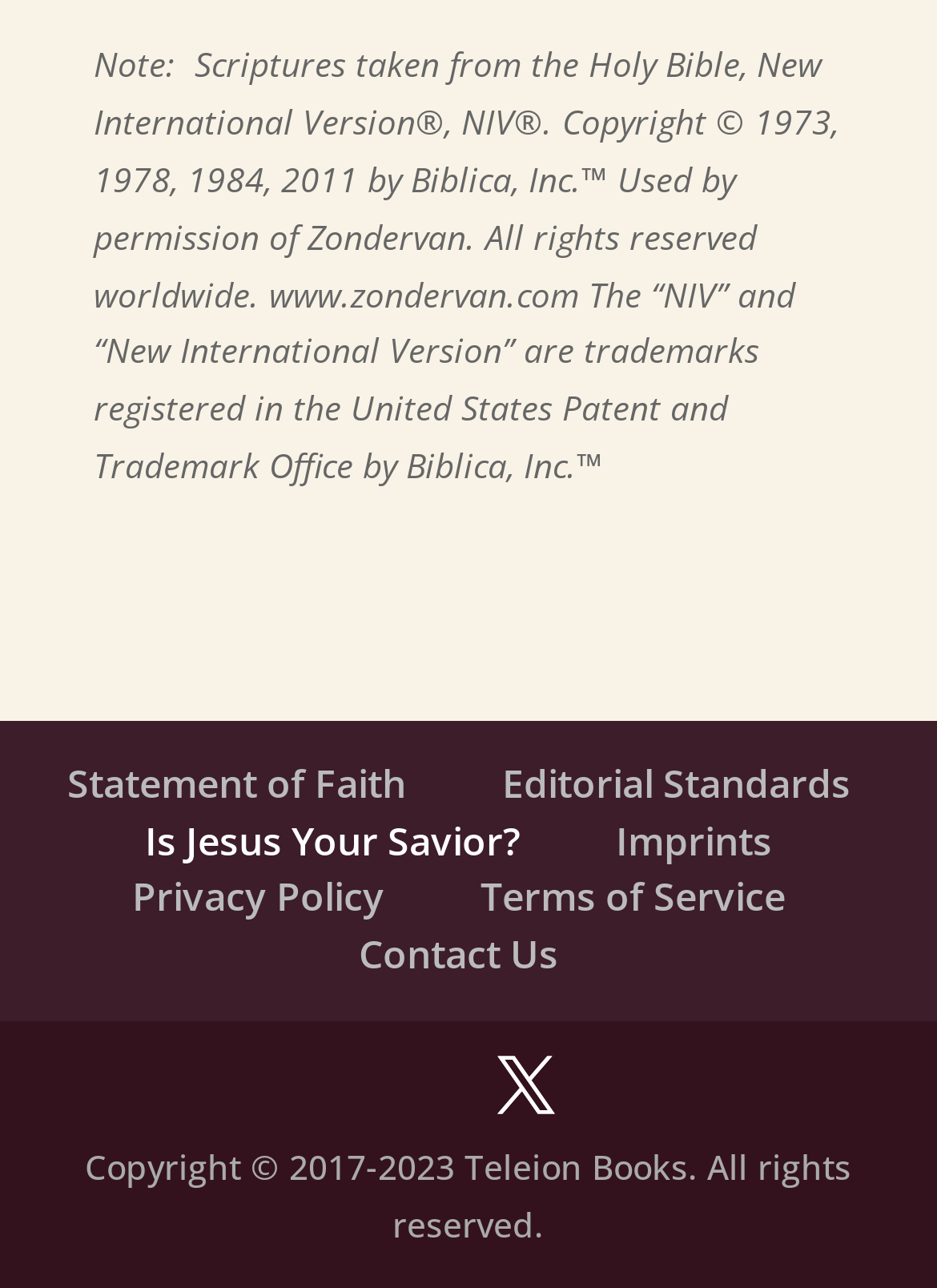Specify the bounding box coordinates of the area that needs to be clicked to achieve the following instruction: "Check if Jesus is your savior".

[0.155, 0.632, 0.555, 0.673]